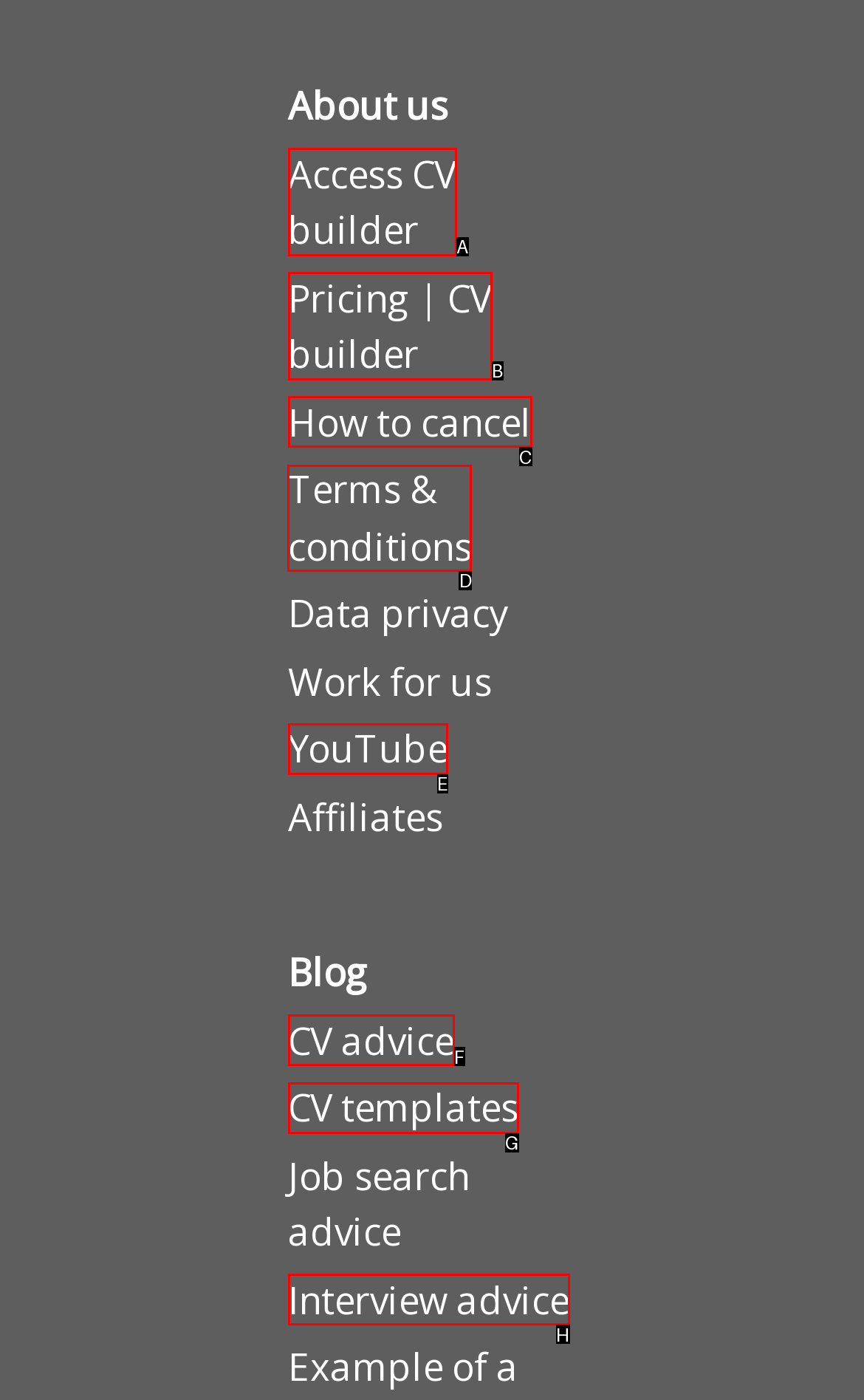Which lettered option should be clicked to achieve the task: View terms and conditions? Choose from the given choices.

D